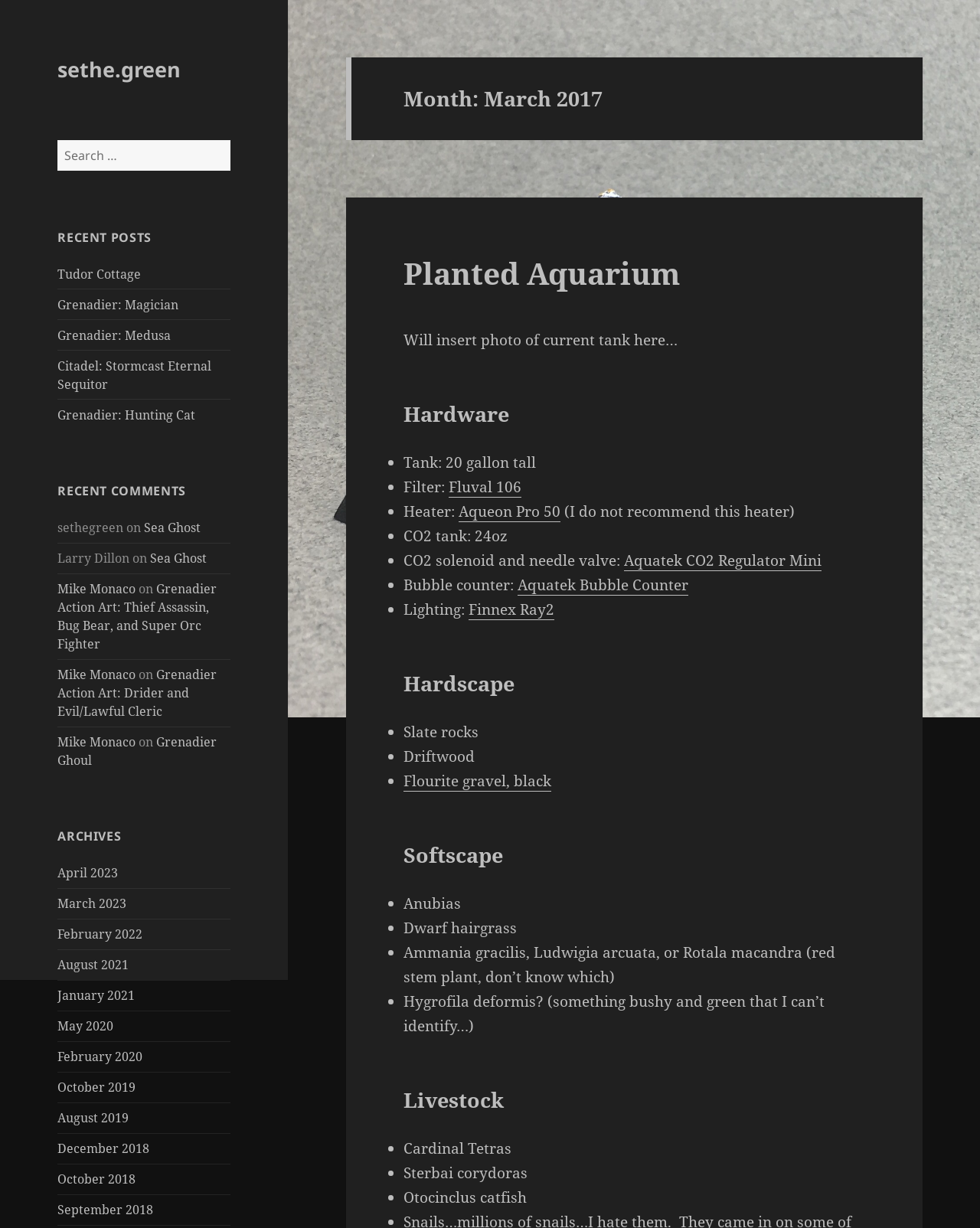Identify the bounding box coordinates for the UI element described as: "NC State University".

None